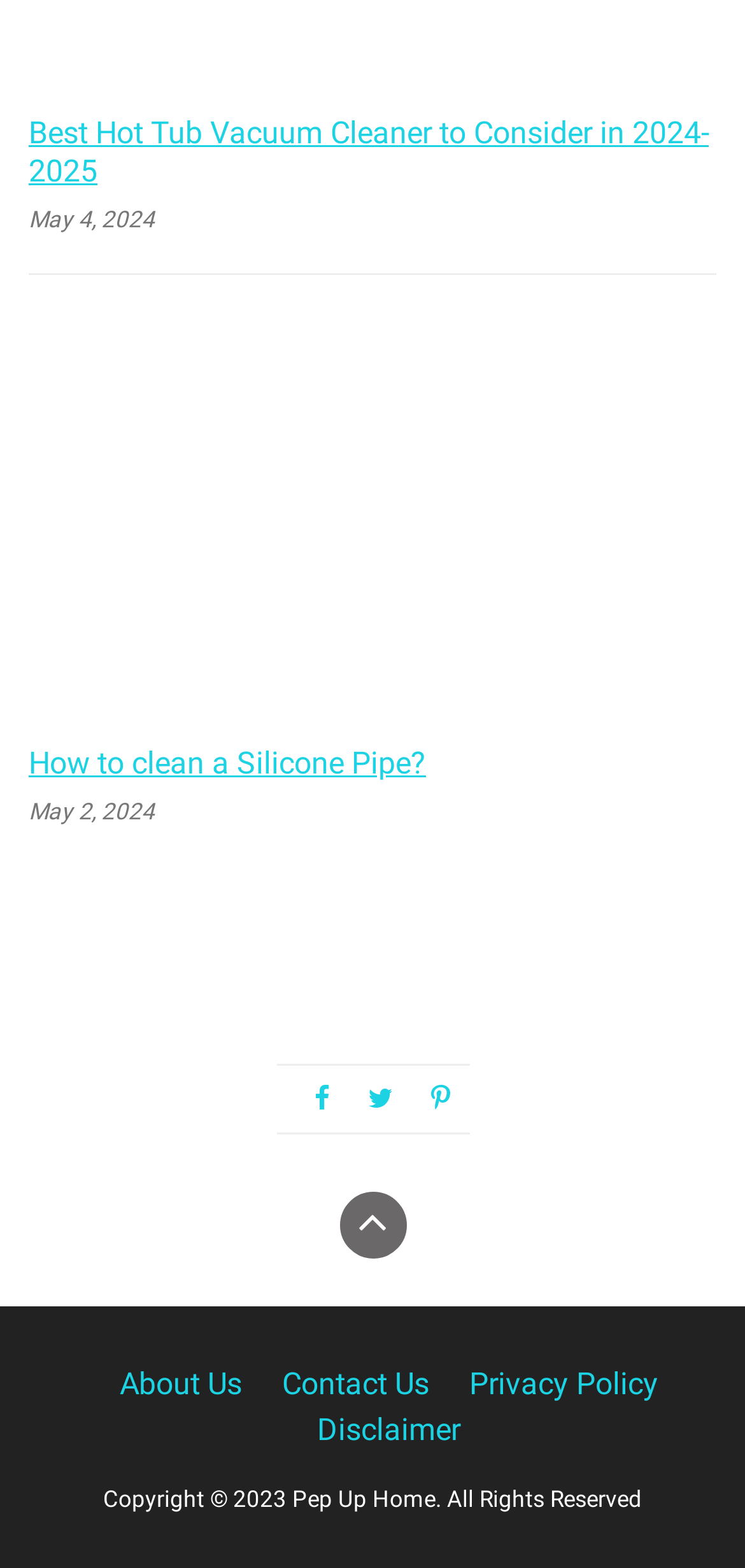Using the provided element description, identify the bounding box coordinates as (top-left x, top-left y, bottom-right x, bottom-right y). Ensure all values are between 0 and 1. Description: Search

None